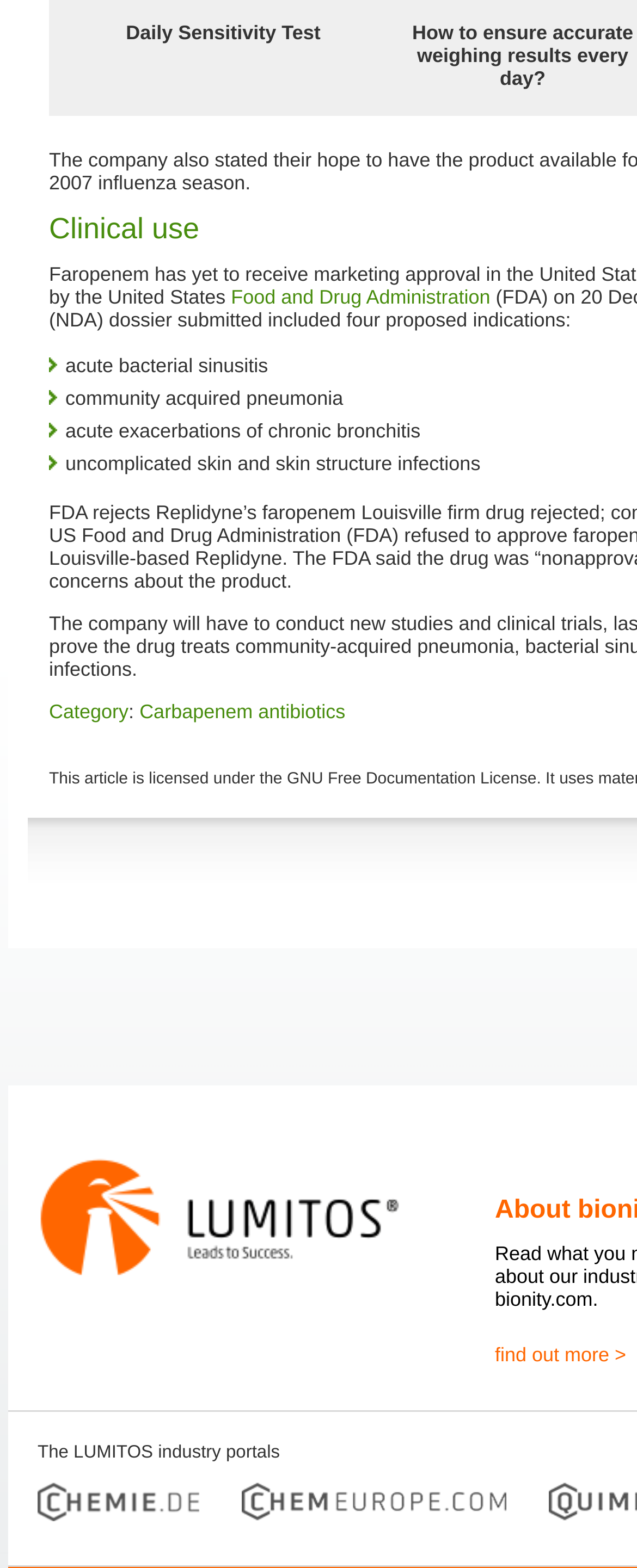Locate the bounding box coordinates for the element described below: "GNU Free Documentation License". The coordinates must be four float values between 0 and 1, formatted as [left, top, right, bottom].

[0.45, 0.491, 0.842, 0.503]